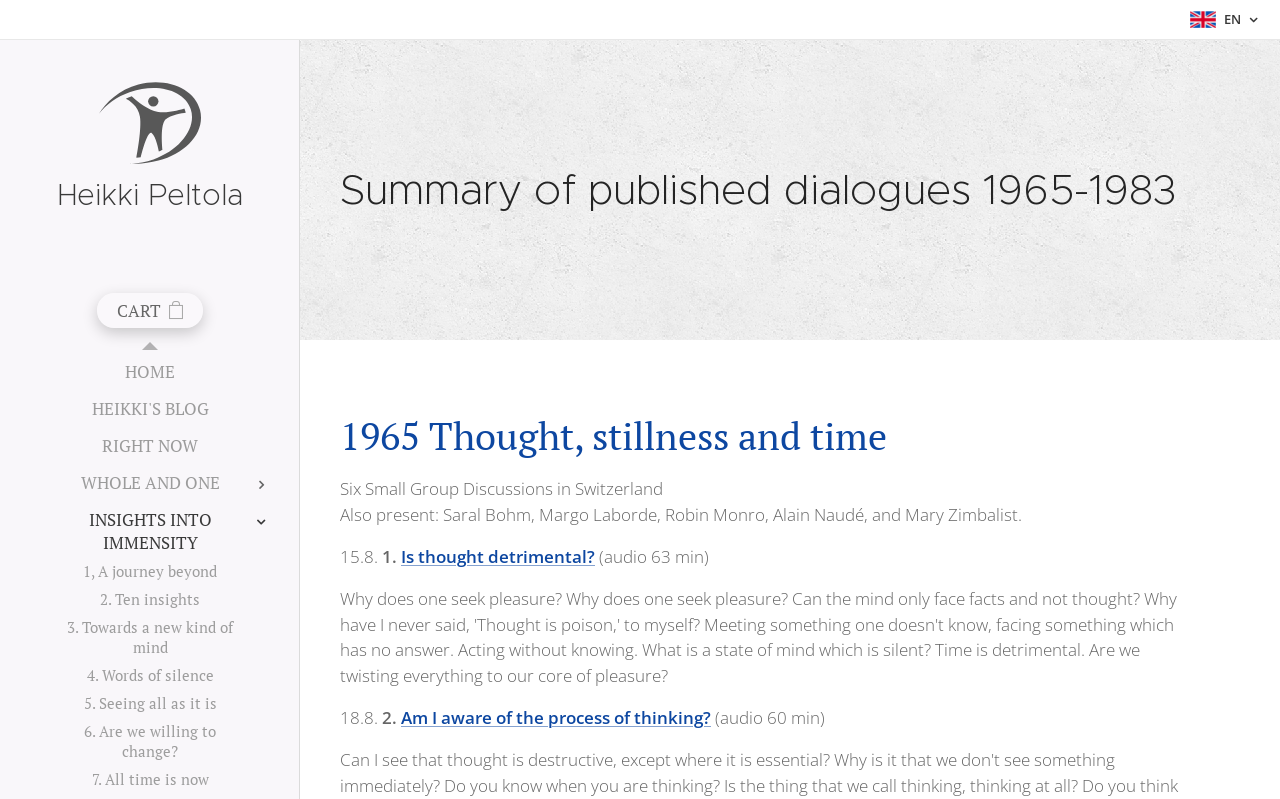What is the name of the author? Refer to the image and provide a one-word or short phrase answer.

Heikki Peltola